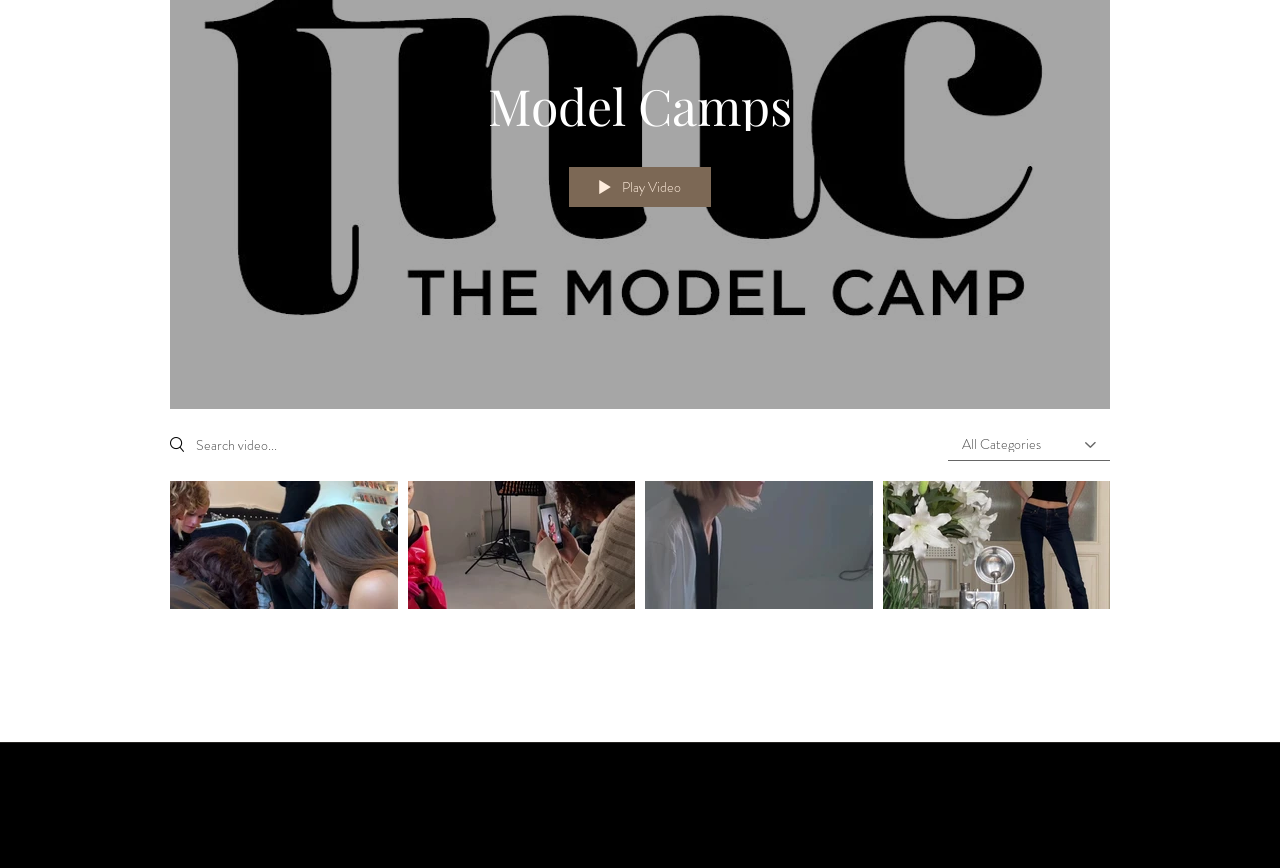Respond to the following question using a concise word or phrase: 
What is the text on the heading at the top of the page?

Model Camps